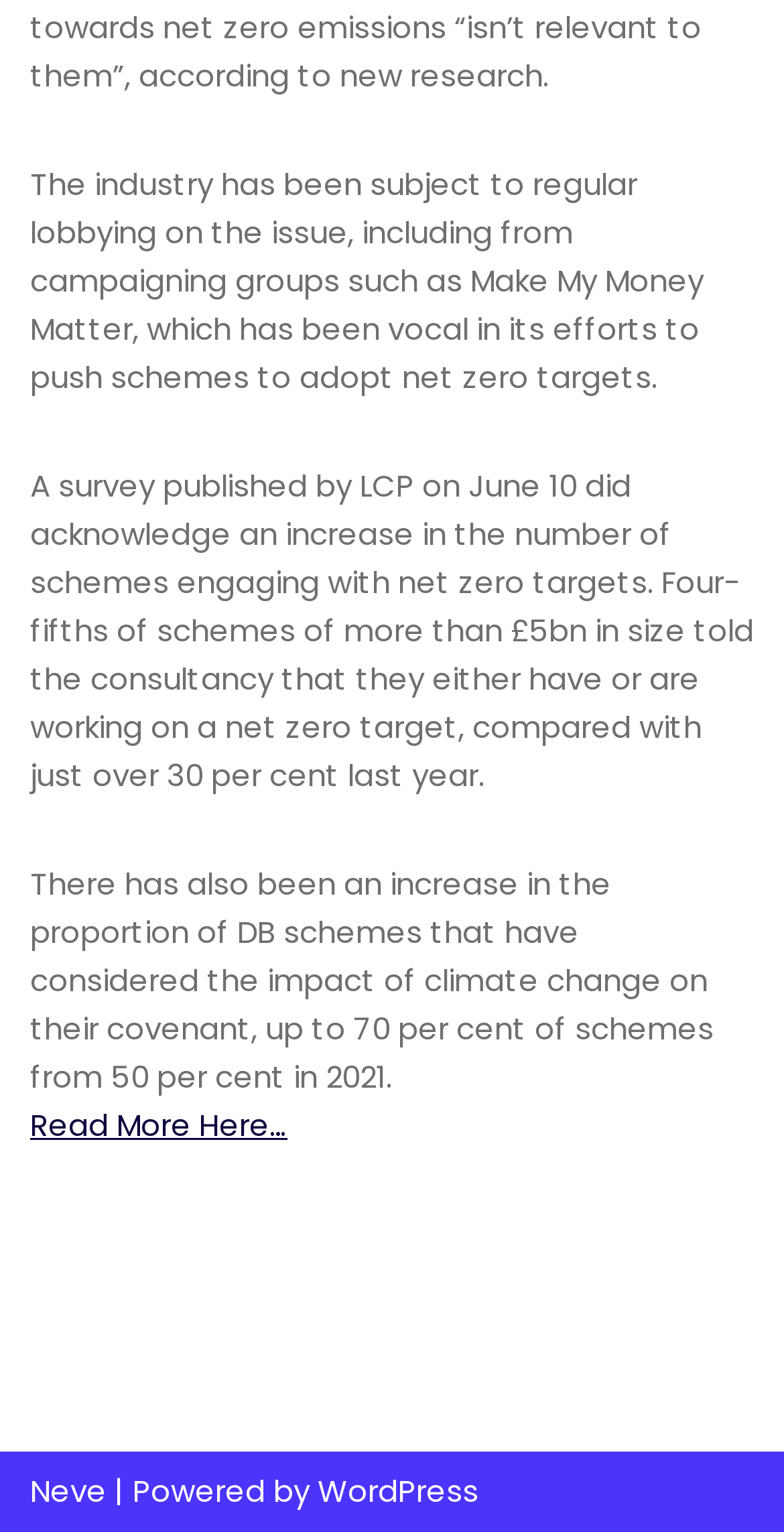Please provide a brief answer to the following inquiry using a single word or phrase:
What is the name of the consultancy mentioned?

LCP